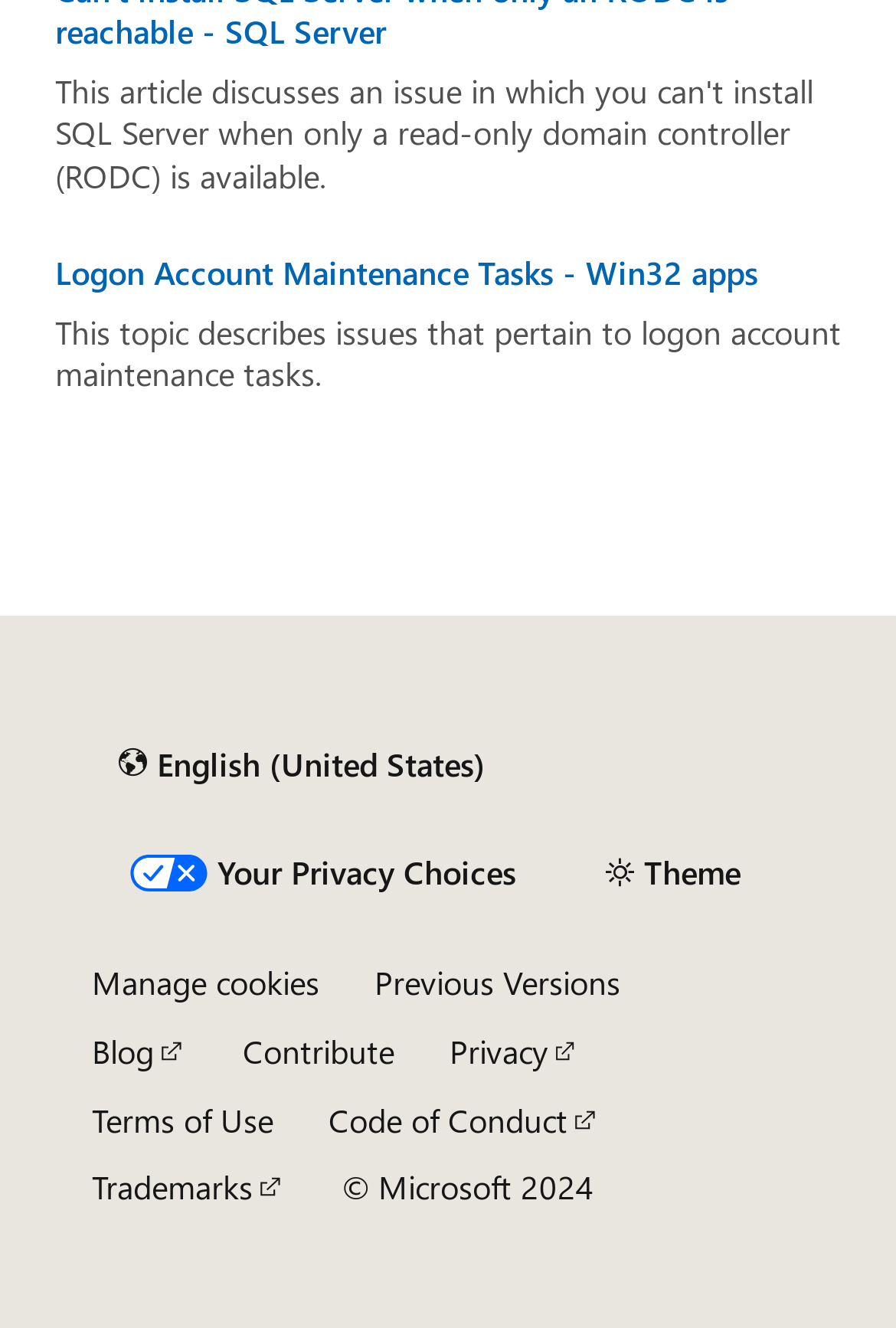Determine the bounding box coordinates of the UI element described below. Use the format (top-left x, top-left y, bottom-right x, bottom-right y) with floating point numbers between 0 and 1: Trademarks

[0.103, 0.877, 0.319, 0.91]